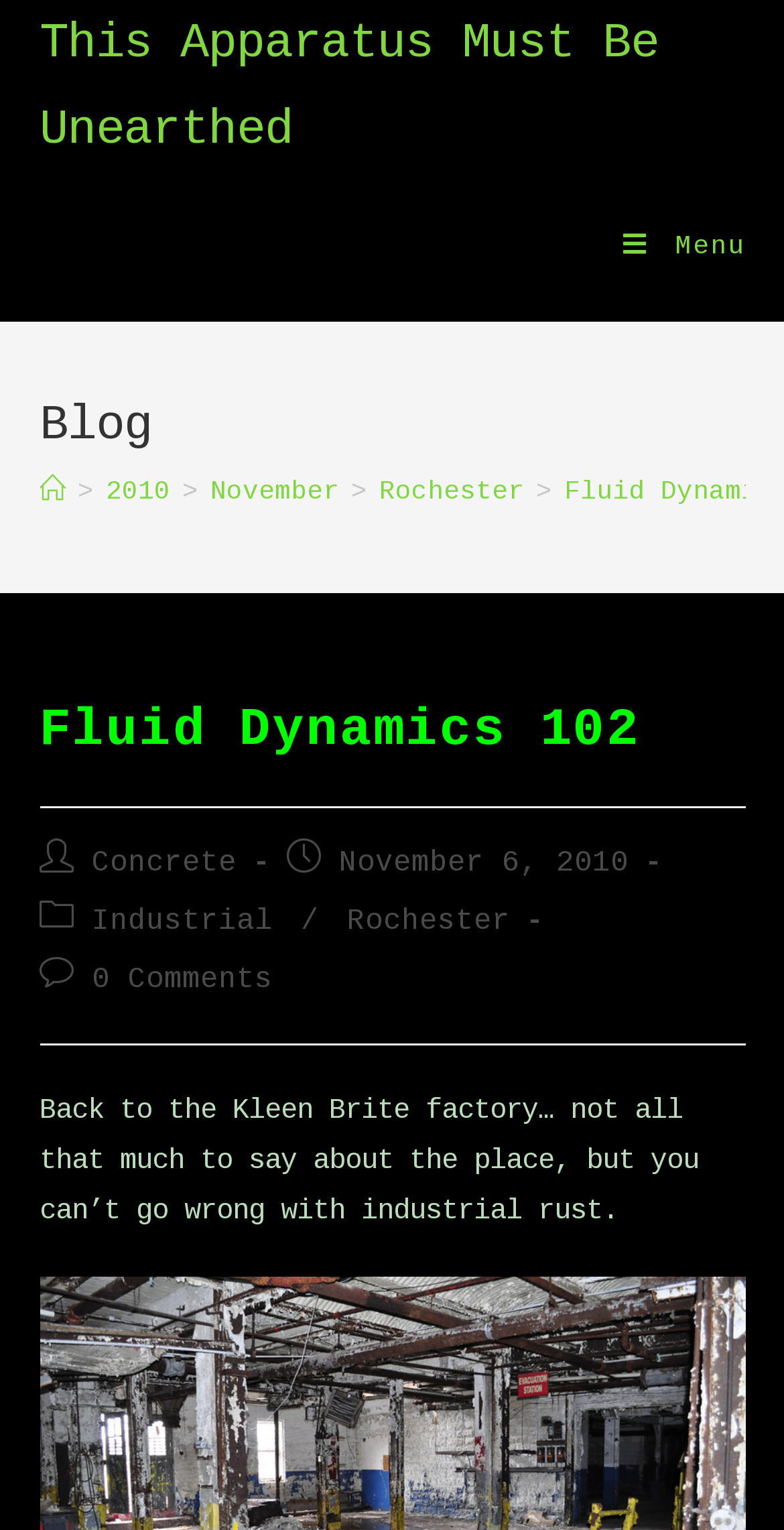How many comments does the post have?
Give a comprehensive and detailed explanation for the question.

The question is asking for the number of comments on the post, which can be found in the post metadata section. The post metadata section contains a link element with the text '0 Comments', indicating that the post has no comments.